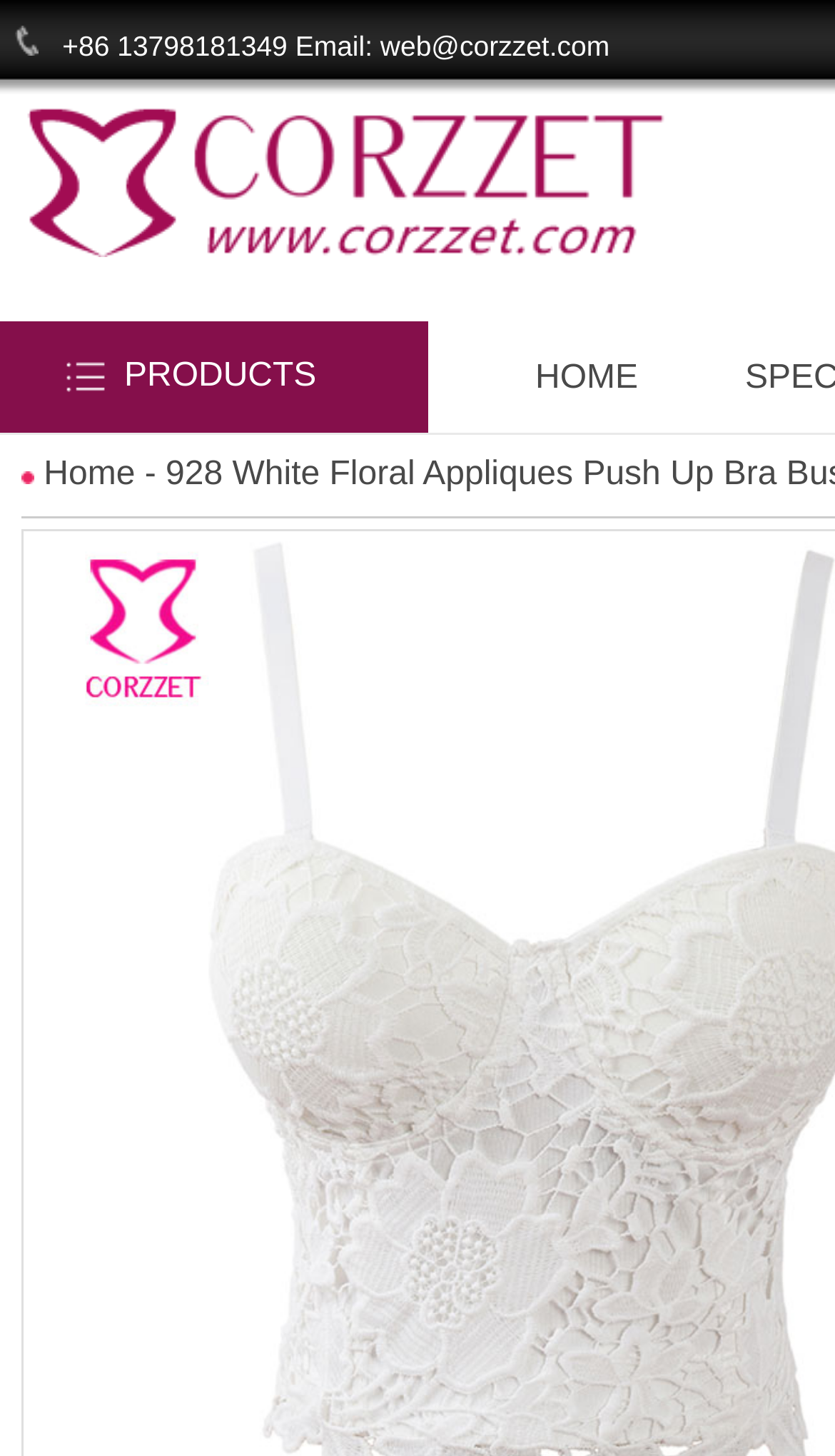Ascertain the bounding box coordinates for the UI element detailed here: "PRODUCTS". The coordinates should be provided as [left, top, right, bottom] with each value being a float between 0 and 1.

[0.149, 0.221, 0.379, 0.297]